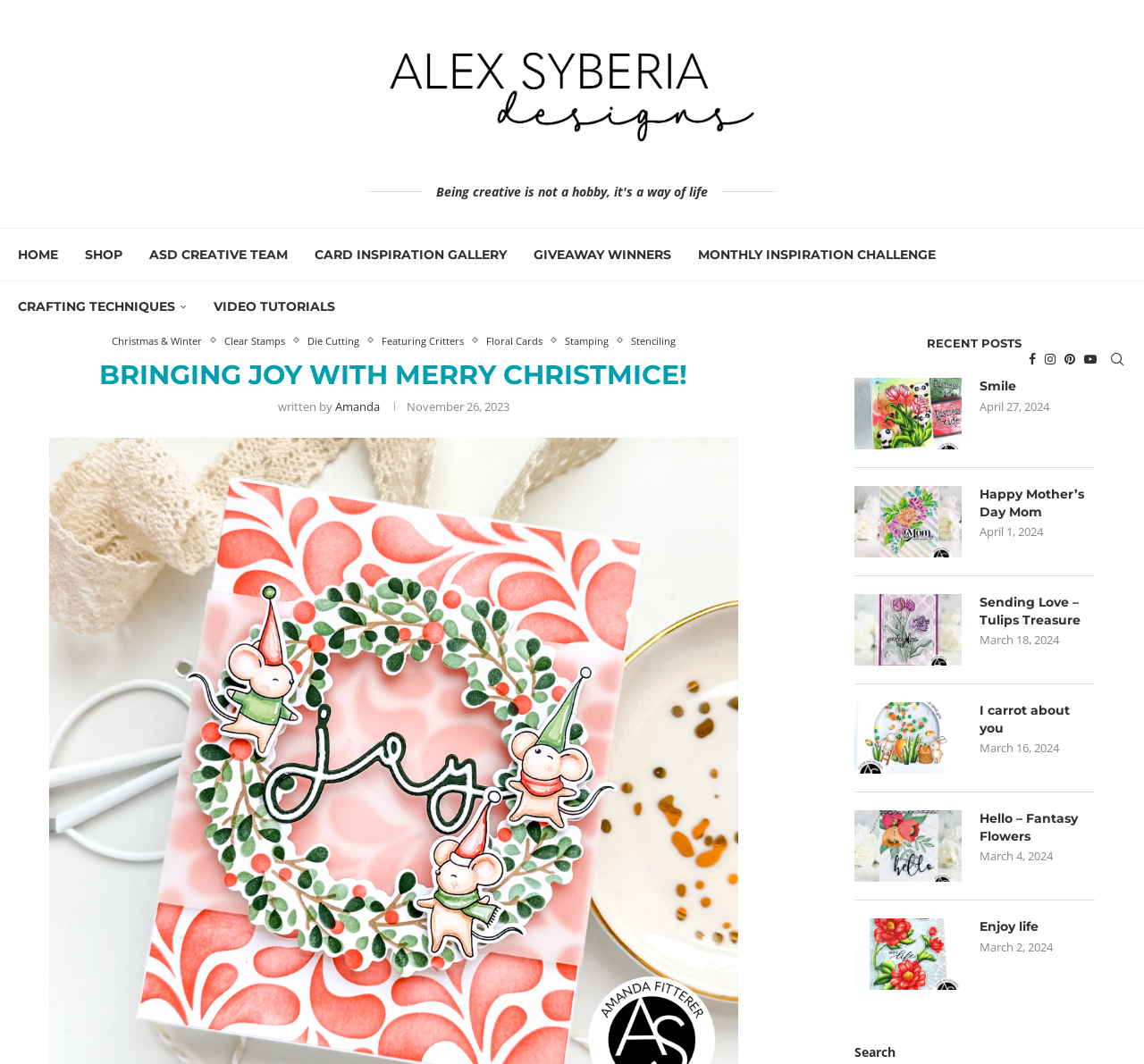Extract the bounding box coordinates for the described element: "aria-label="Search"". The coordinates should be represented as four float numbers between 0 and 1: [left, top, right, bottom].

[0.969, 0.313, 0.984, 0.362]